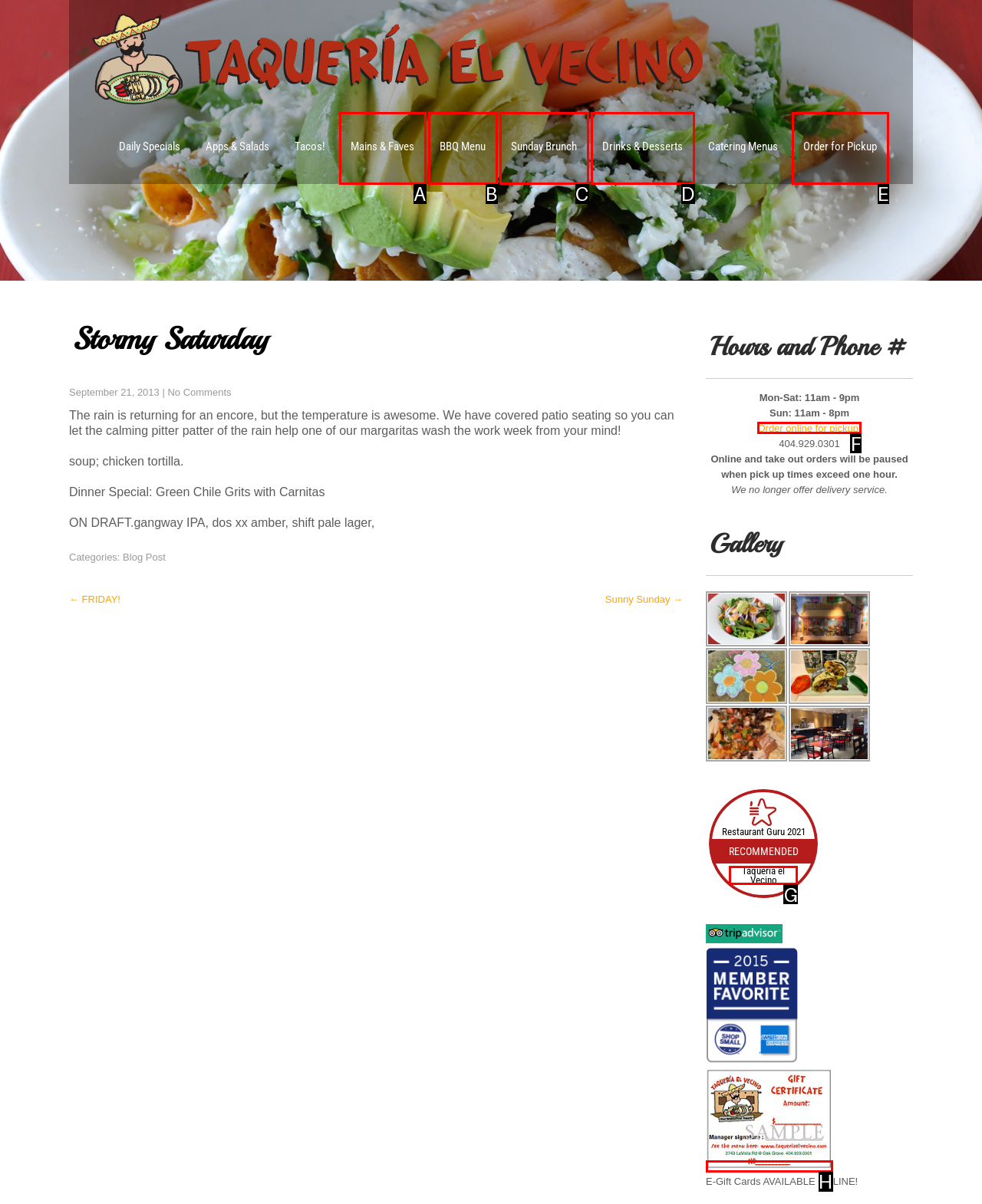Determine the UI element that matches the description: Order for Pickup
Answer with the letter from the given choices.

E